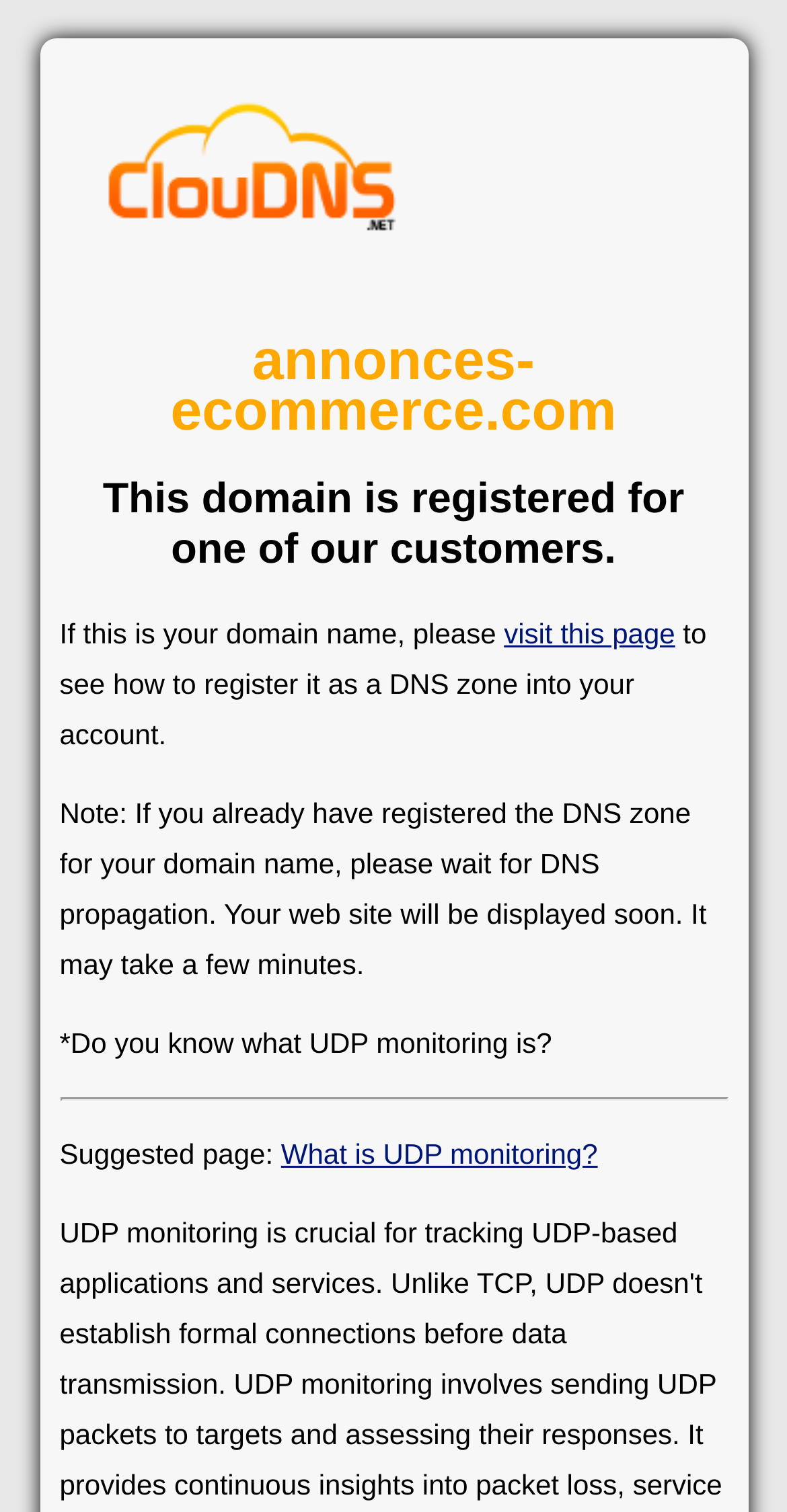Predict the bounding box of the UI element that fits this description: "parent_node: annonces-ecommerce.com title="Cloud DNS"".

[0.127, 0.065, 0.512, 0.169]